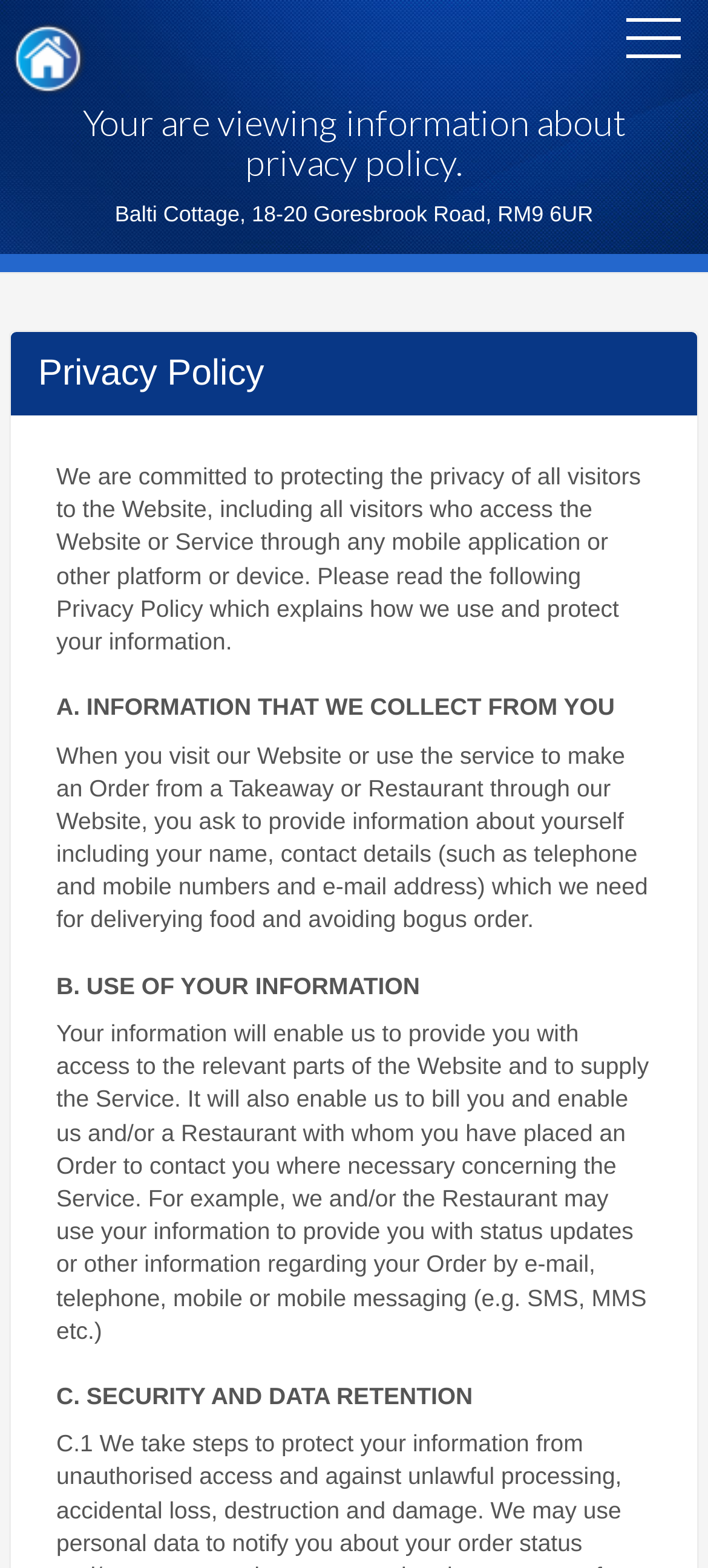Summarize the webpage in an elaborate manner.

The webpage is about Balti Cottage, a food ordering service. At the top left, there is a link with no text, and at the top right, there is a link labeled "Menu mobile". Below these links, there is a table layout that spans the entire width of the page. 

Within this table, there is a heading that reads "Your are viewing information about privacy policy." Below this heading, there is a static text element that displays the address of Balti Cottage. 

Further down the page, there is a prominent heading labeled "Privacy Policy". Below this heading, there is a paragraph of text that explains how the website uses and protects user information. 

The webpage then proceeds to outline the privacy policy in detail, with several sections labeled "A. INFORMATION THAT WE COLLECT FROM YOU", "B. USE OF YOUR INFORMATION", and "C. SECURITY AND DATA RETENTION". Each of these sections contains a block of text that explains the specific aspects of the privacy policy.